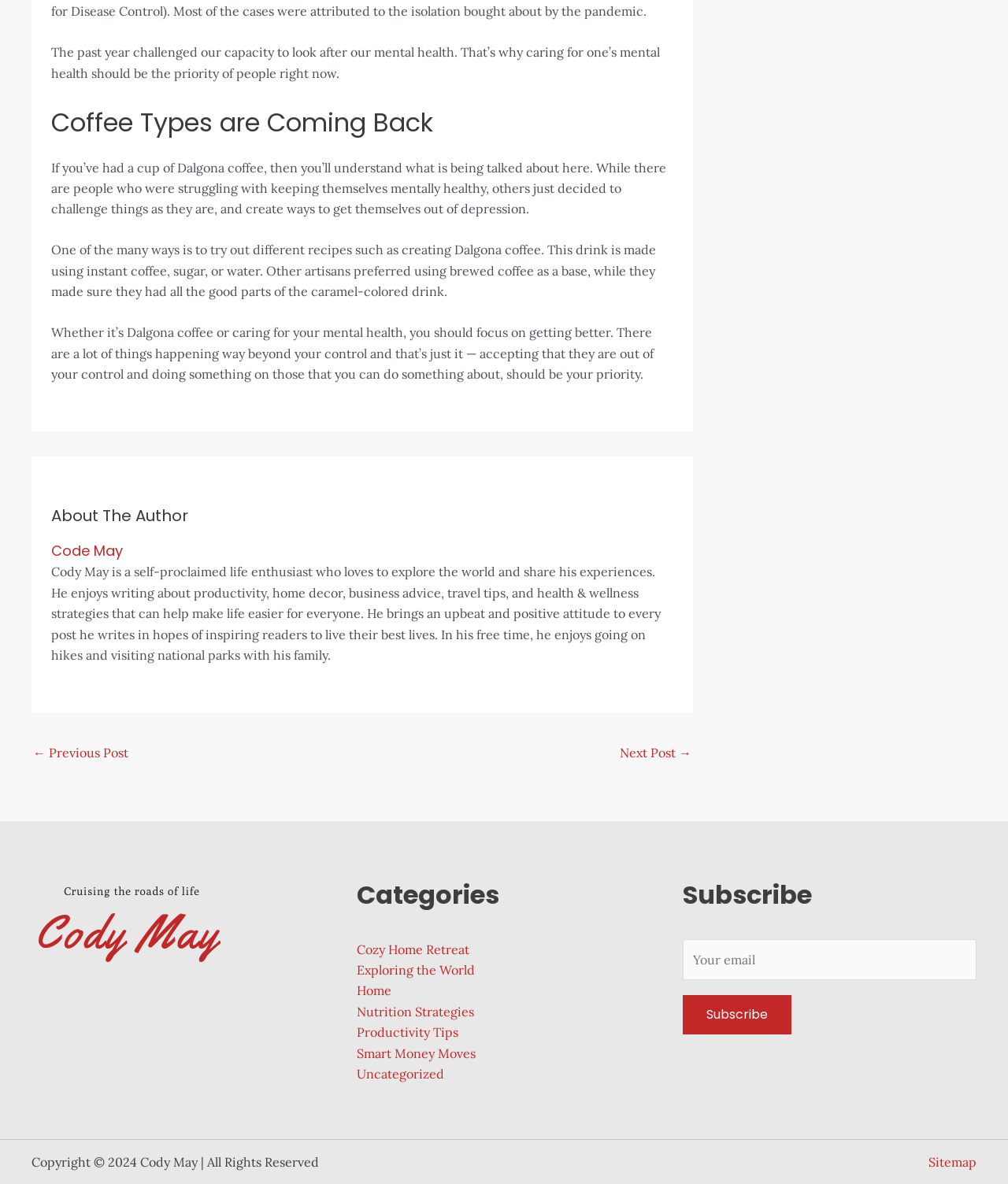Provide your answer to the question using just one word or phrase: How many categories are available?

7